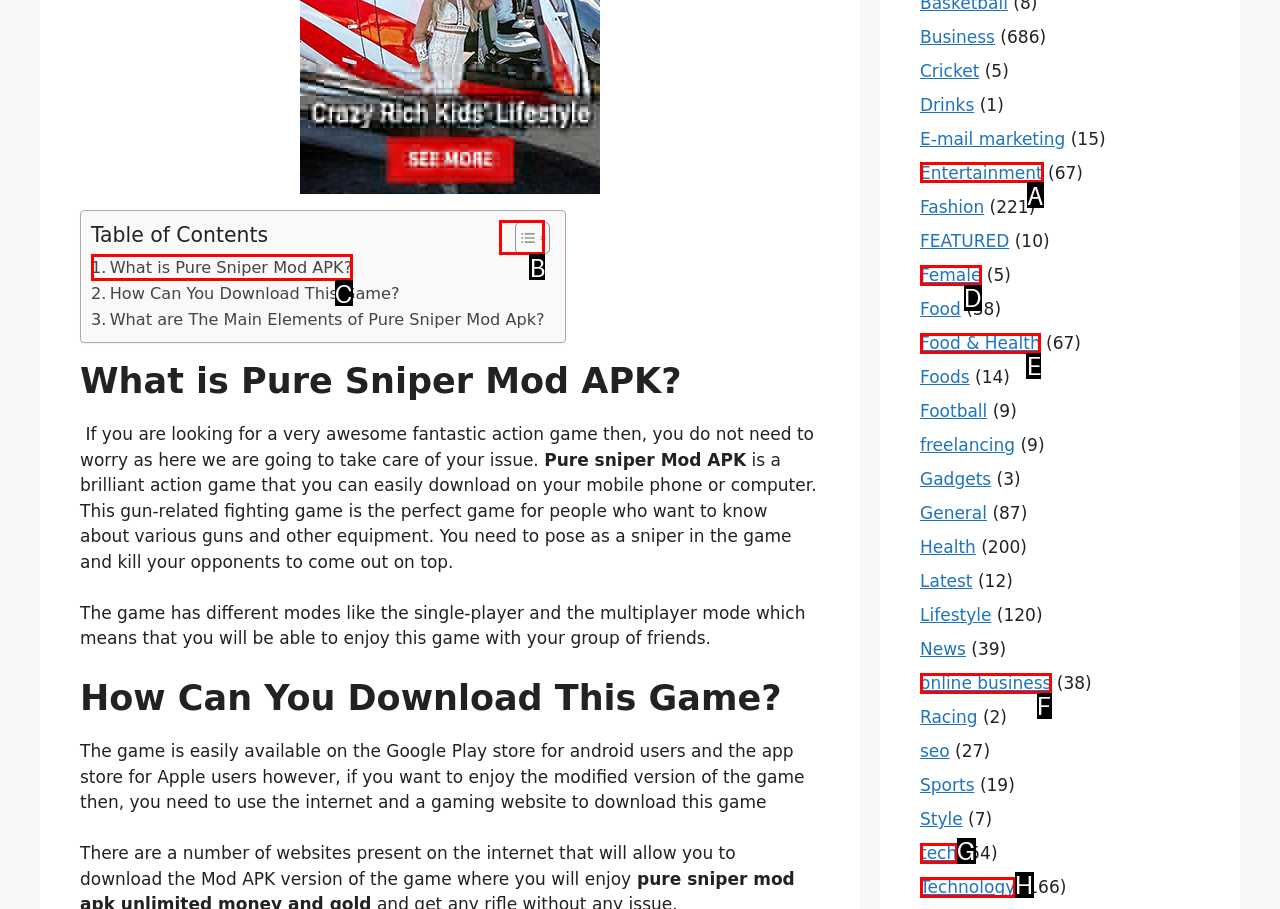Find the appropriate UI element to complete the task: Click on 'Entertainment'. Indicate your choice by providing the letter of the element.

A